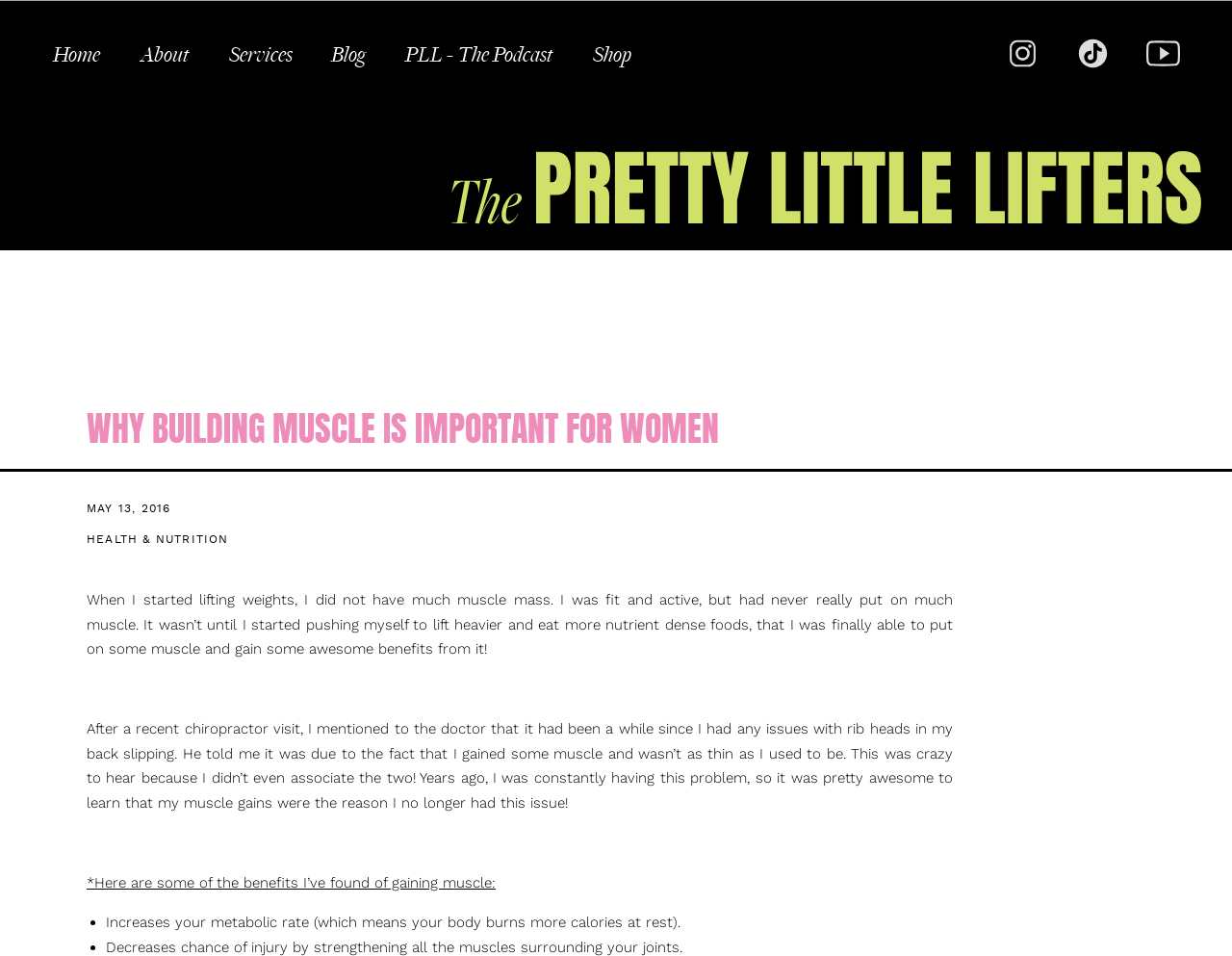Please determine the bounding box coordinates of the section I need to click to accomplish this instruction: "Read the 'Blog' section".

[0.269, 0.041, 0.297, 0.072]